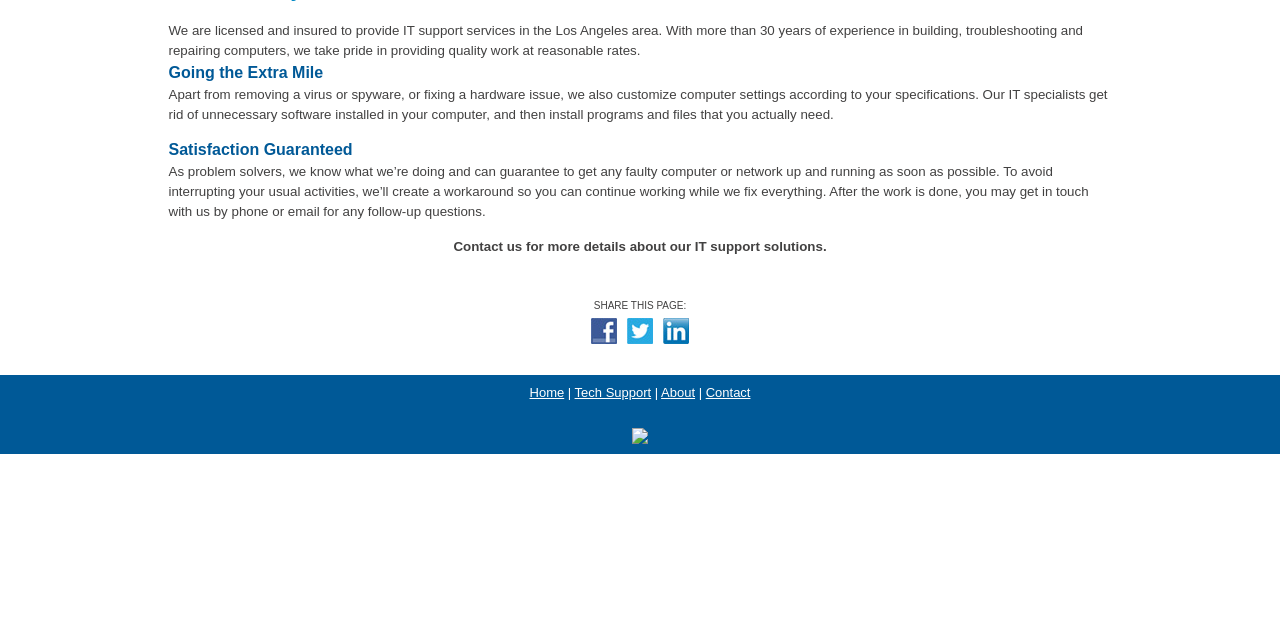Based on the description "parent_node: SHARE THIS PAGE:", find the bounding box of the specified UI element.

[0.49, 0.519, 0.518, 0.542]